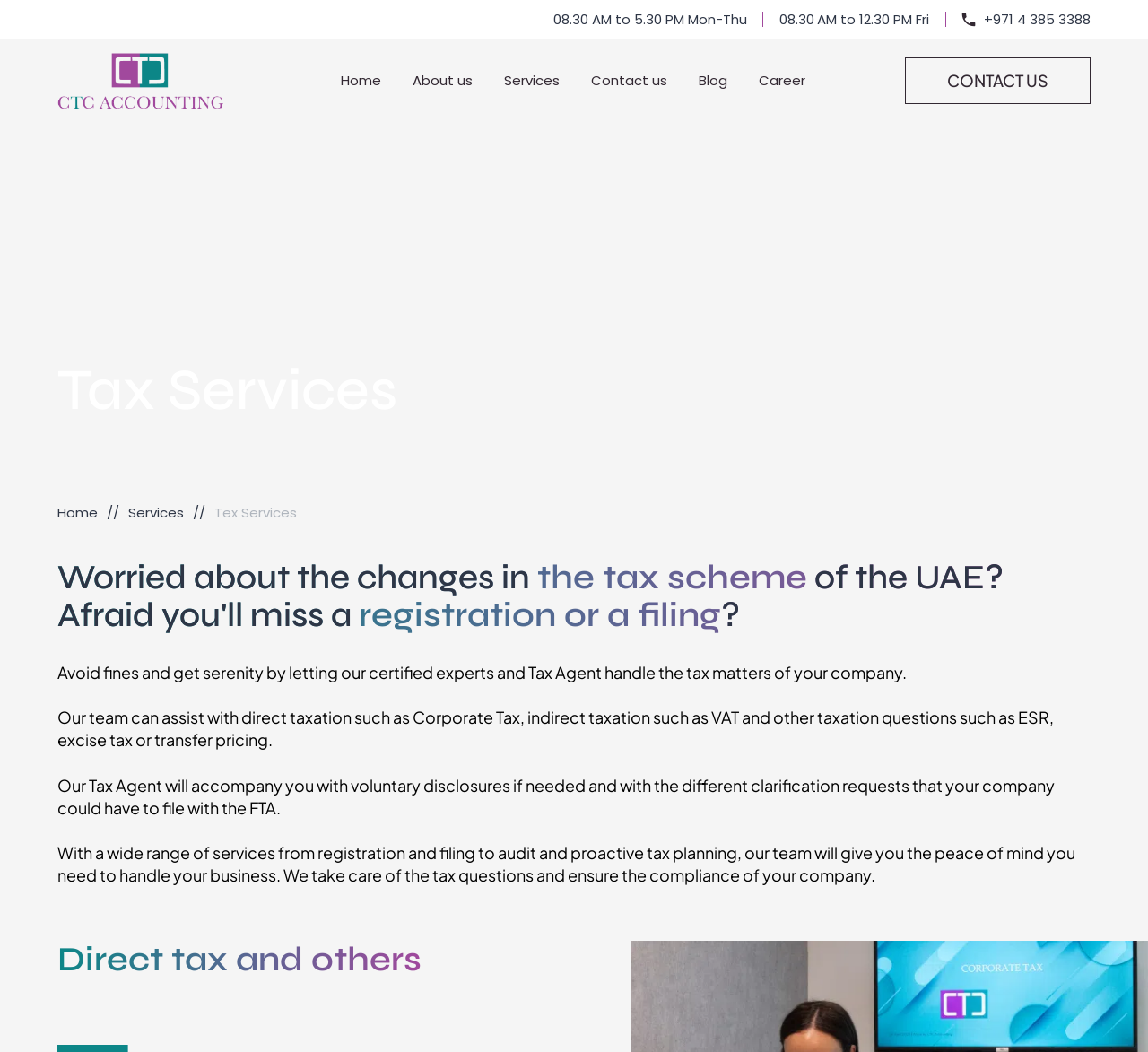Analyze the image and answer the question with as much detail as possible: 
What is the scope of the company's tax services?

The webpage mentions that the company's tax services range from registration and filing to audit and proactive tax planning. This indicates that the company provides a comprehensive range of tax services to its clients.